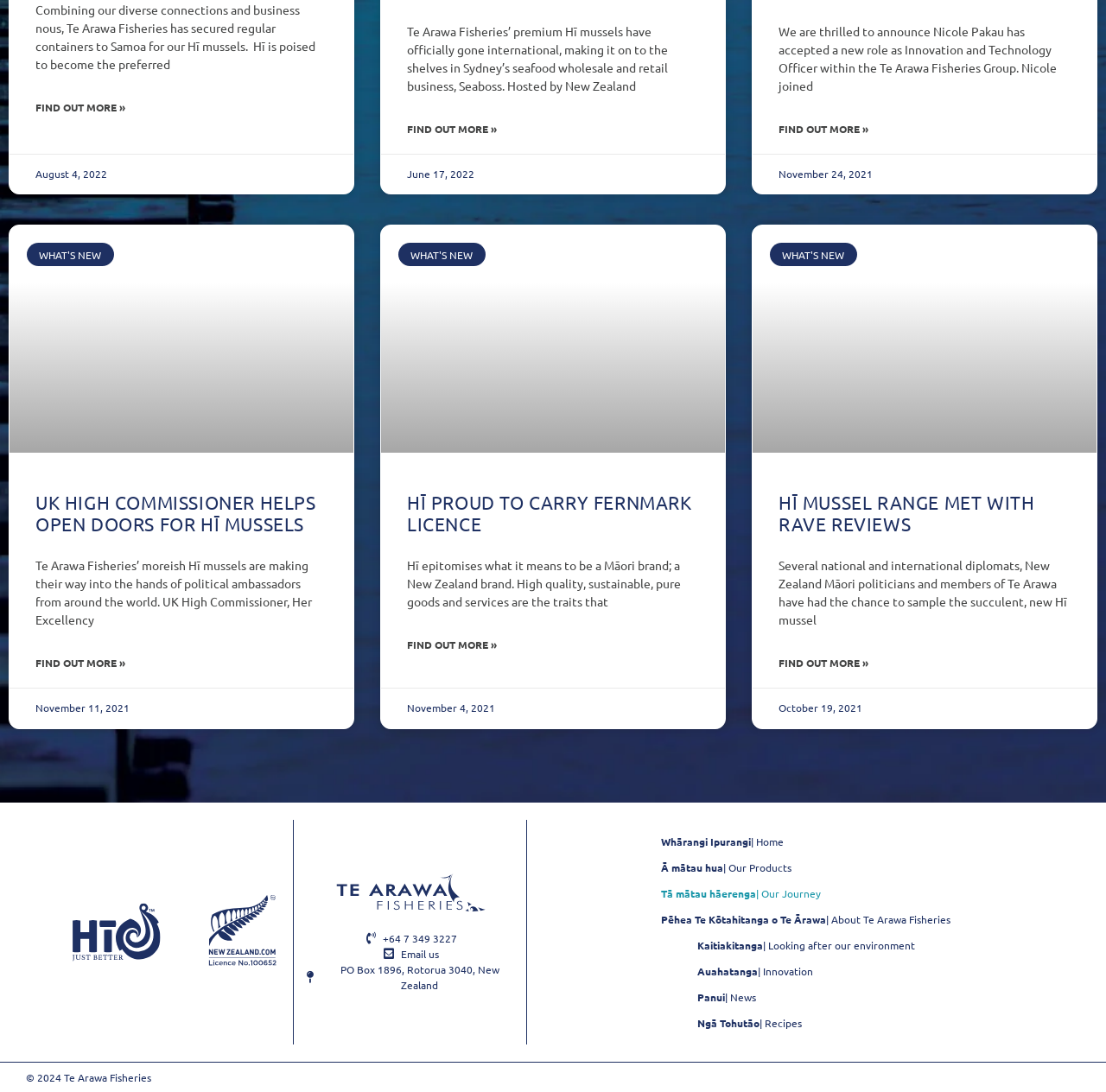Give the bounding box coordinates for the element described as: "parent_node: WHAT'S NEW".

[0.345, 0.207, 0.655, 0.415]